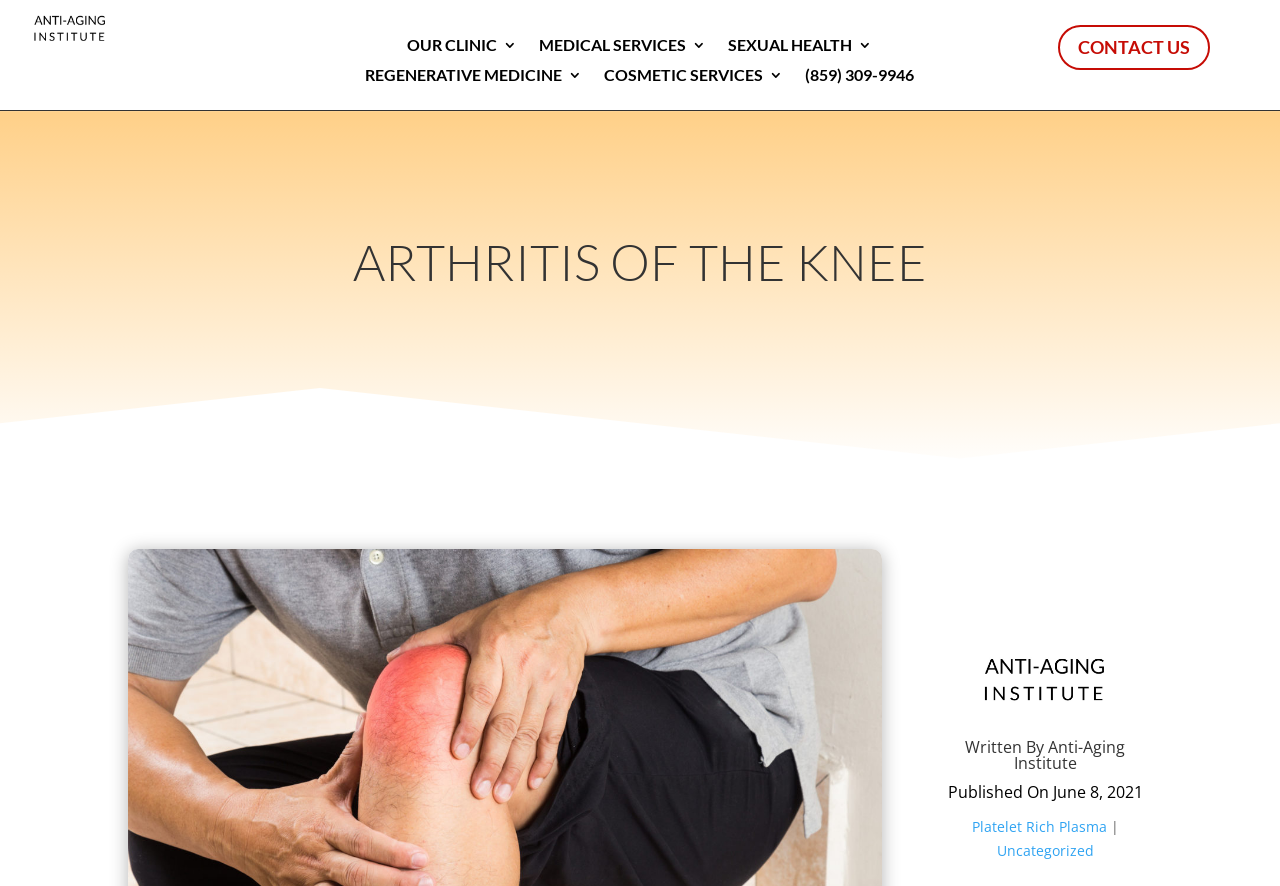Predict the bounding box of the UI element based on this description: "name="eael_advanced_search" placeholder="Enter Search Keyword"".

None